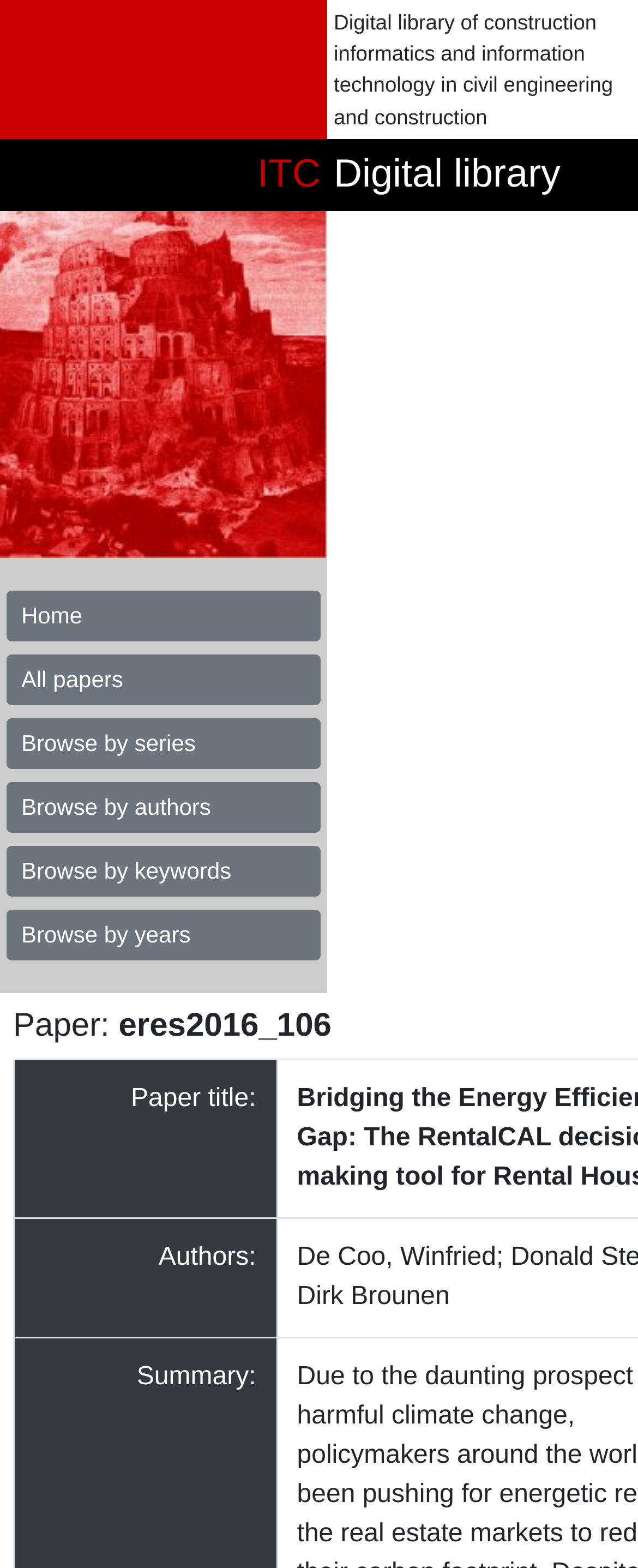What is the main topic of this digital library?
Make sure to answer the question with a detailed and comprehensive explanation.

Based on the static text 'Digital library of construction informatics and information technology in civil engineering and construction' on the webpage, it is clear that the main topic of this digital library is construction informatics.